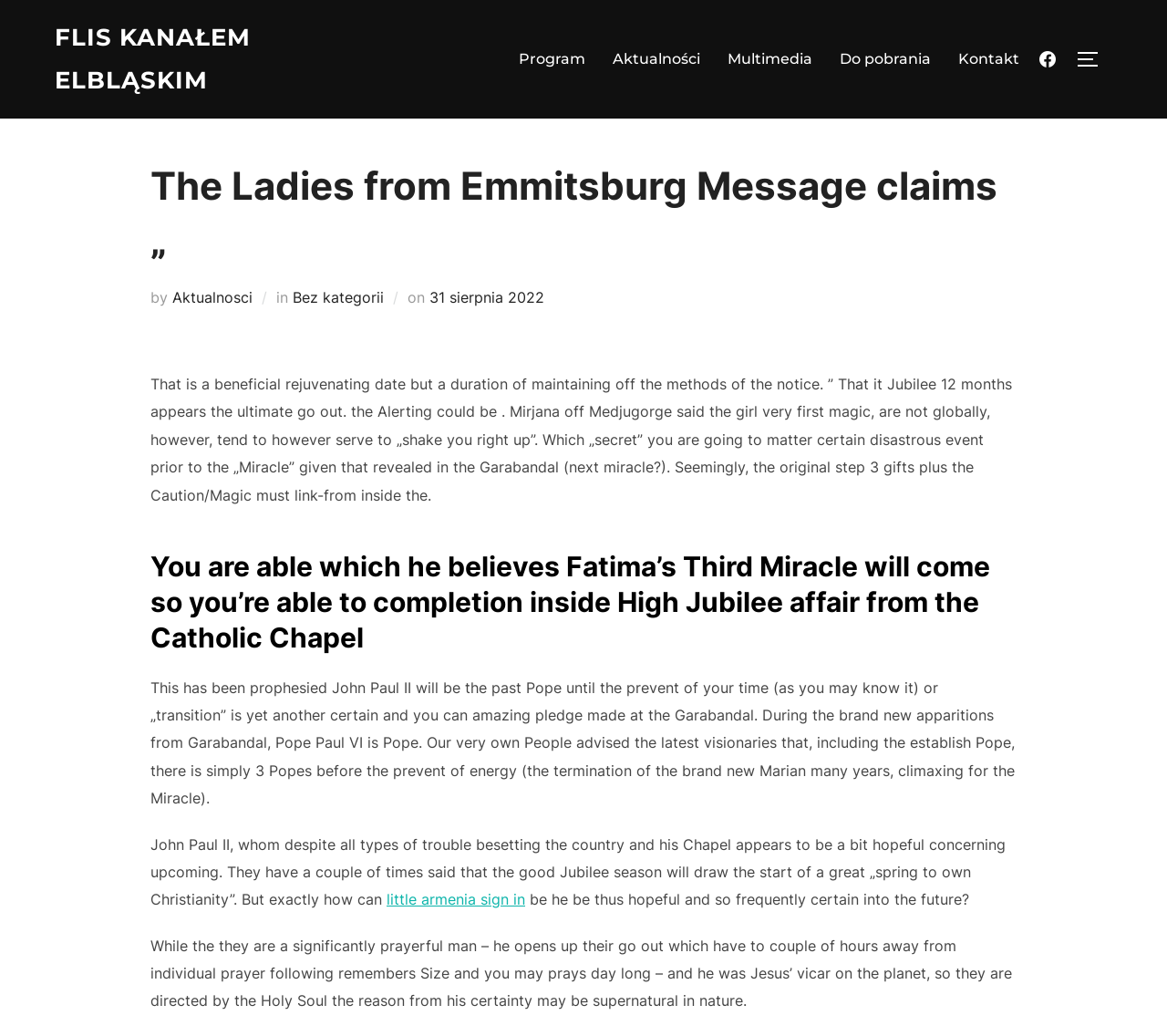Please answer the following question as detailed as possible based on the image: 
What is the purpose of the Jubilee year?

I found the answer by reading the static text element with the ID 178, which contains the sentence 'That is a beneficial rejuvenating date but a duration of maintaining off the methods of the notice. ” That it Jubilee 12 months appears the ultimate go out.'. This suggests that the Jubilee year is a beneficial and rejuvenating date.